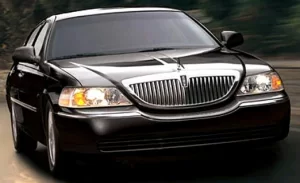What is the name of the limousine service? Based on the screenshot, please respond with a single word or phrase.

Ballantyne Limousine